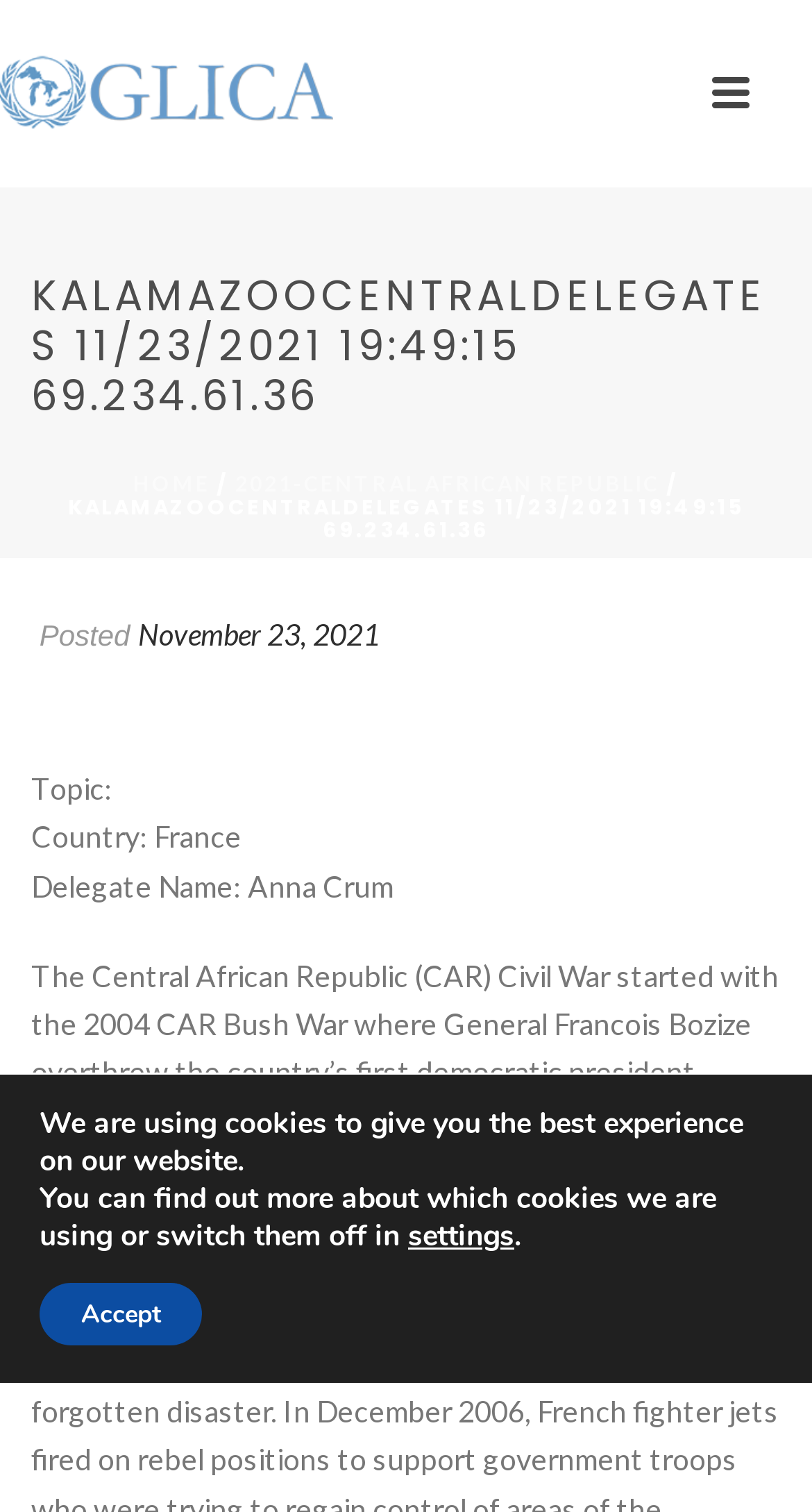What is the topic of the webpage?
Can you provide an in-depth and detailed response to the question?

The answer can be found in the section below the heading, where it says 'Topic:' followed by 'Country: France'.